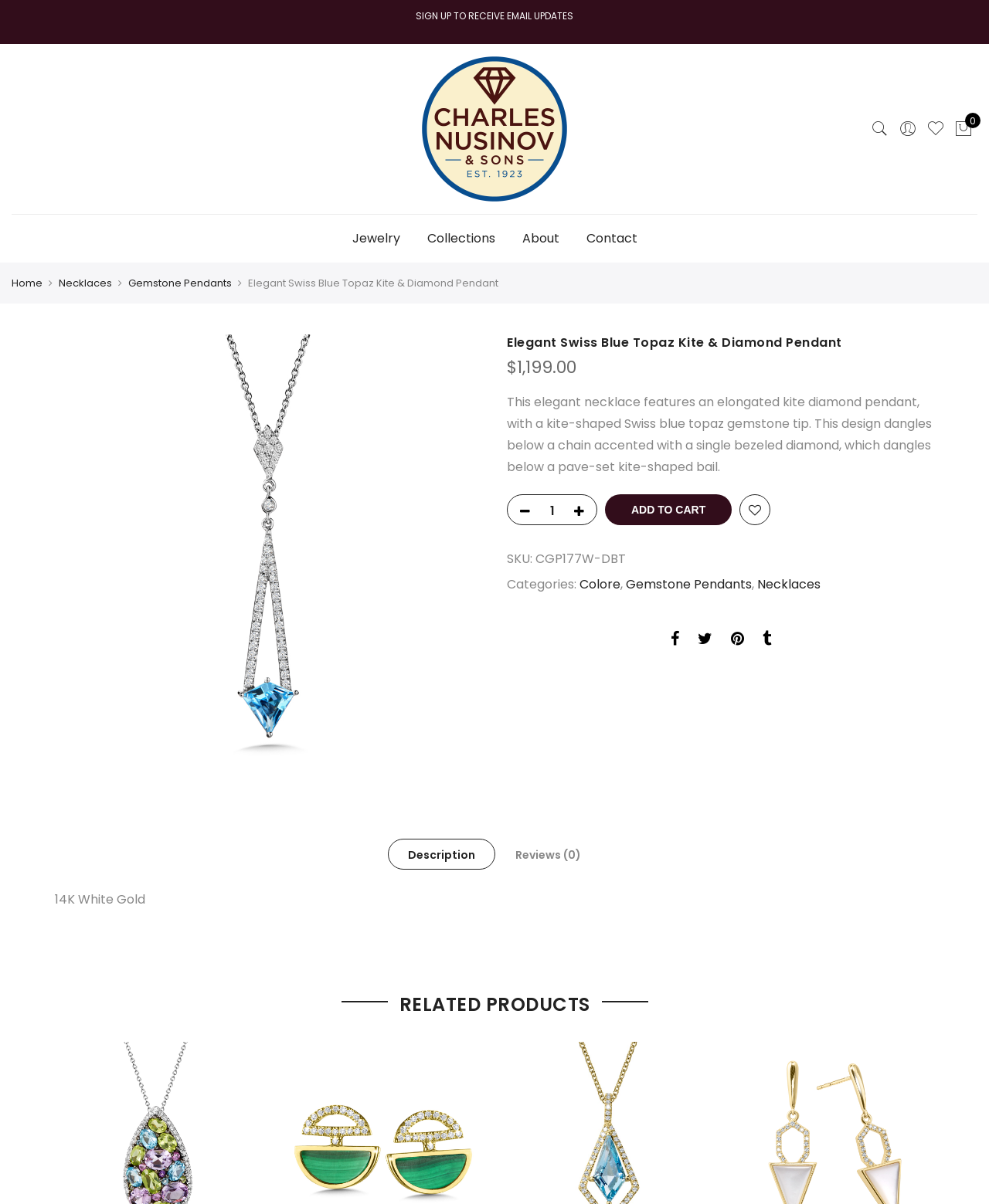Provide a single word or phrase to answer the given question: 
What is the SKU of the Elegant Swiss Blue Topaz Kite & Diamond Pendant?

CGP177W-DBT